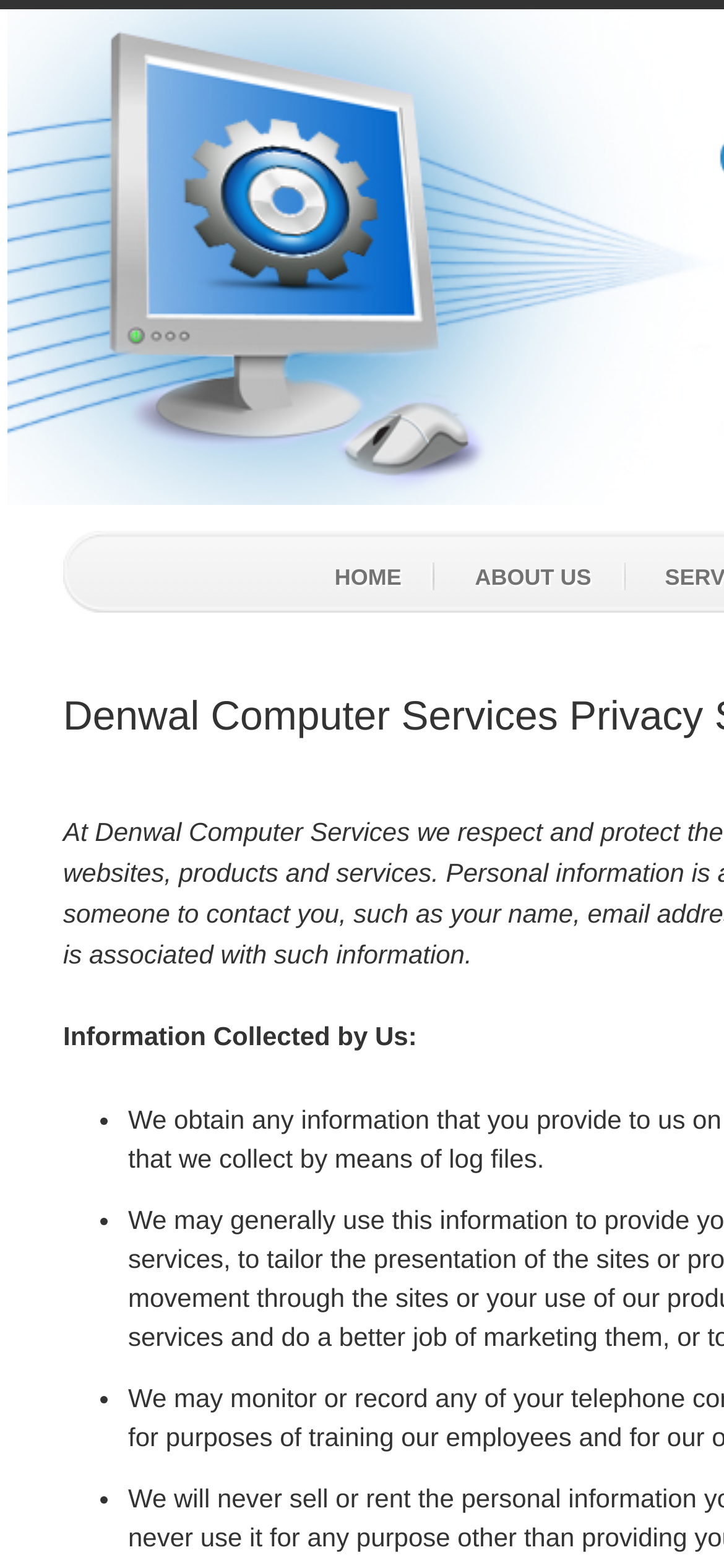What is the first item in the list of information collected by the website?
Based on the visual content, answer with a single word or a brief phrase.

Not provided